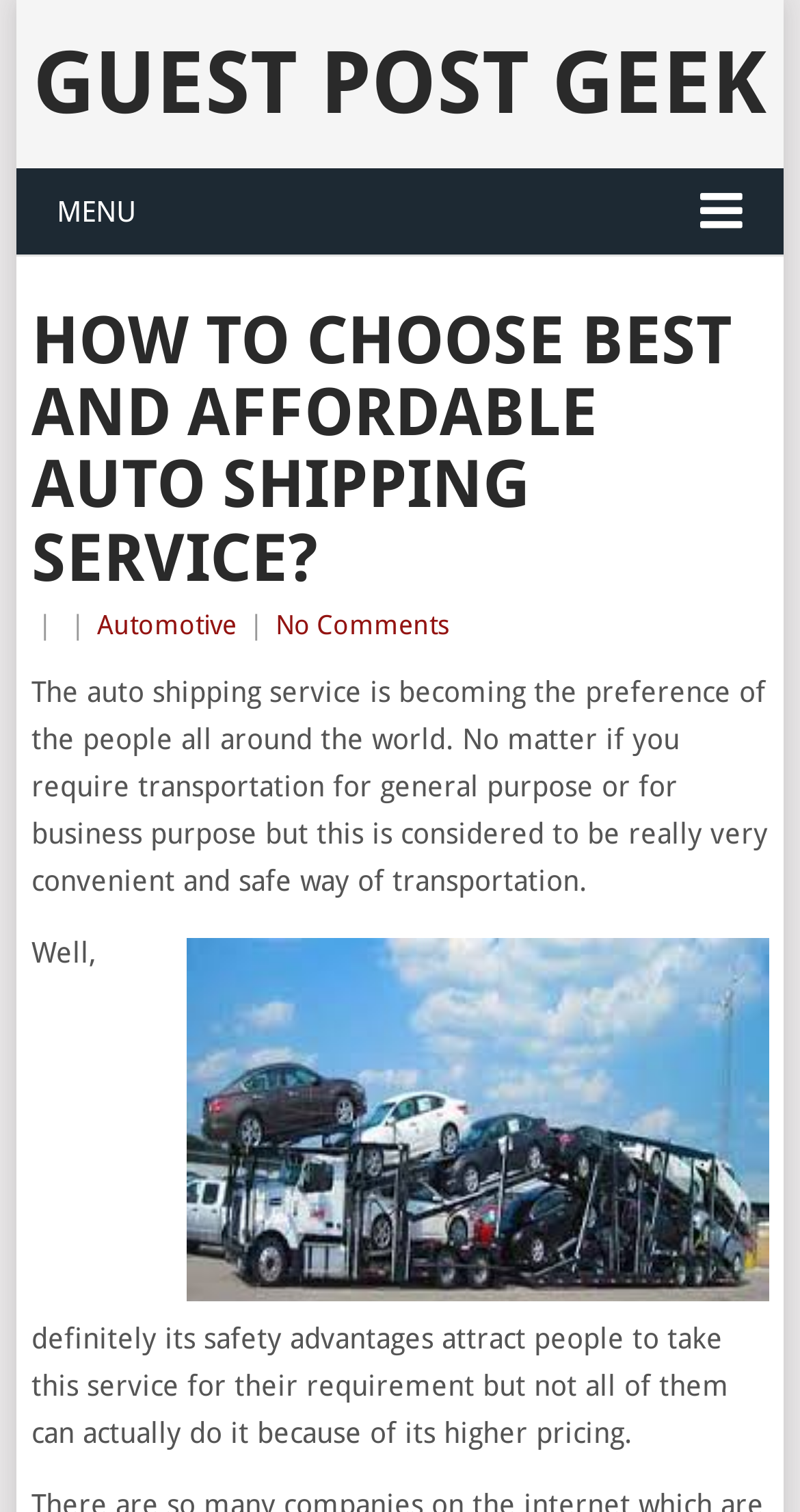Locate the bounding box coordinates of the UI element described by: "Guest Post Geek". Provide the coordinates as four float numbers between 0 and 1, formatted as [left, top, right, bottom].

[0.041, 0.022, 0.959, 0.088]